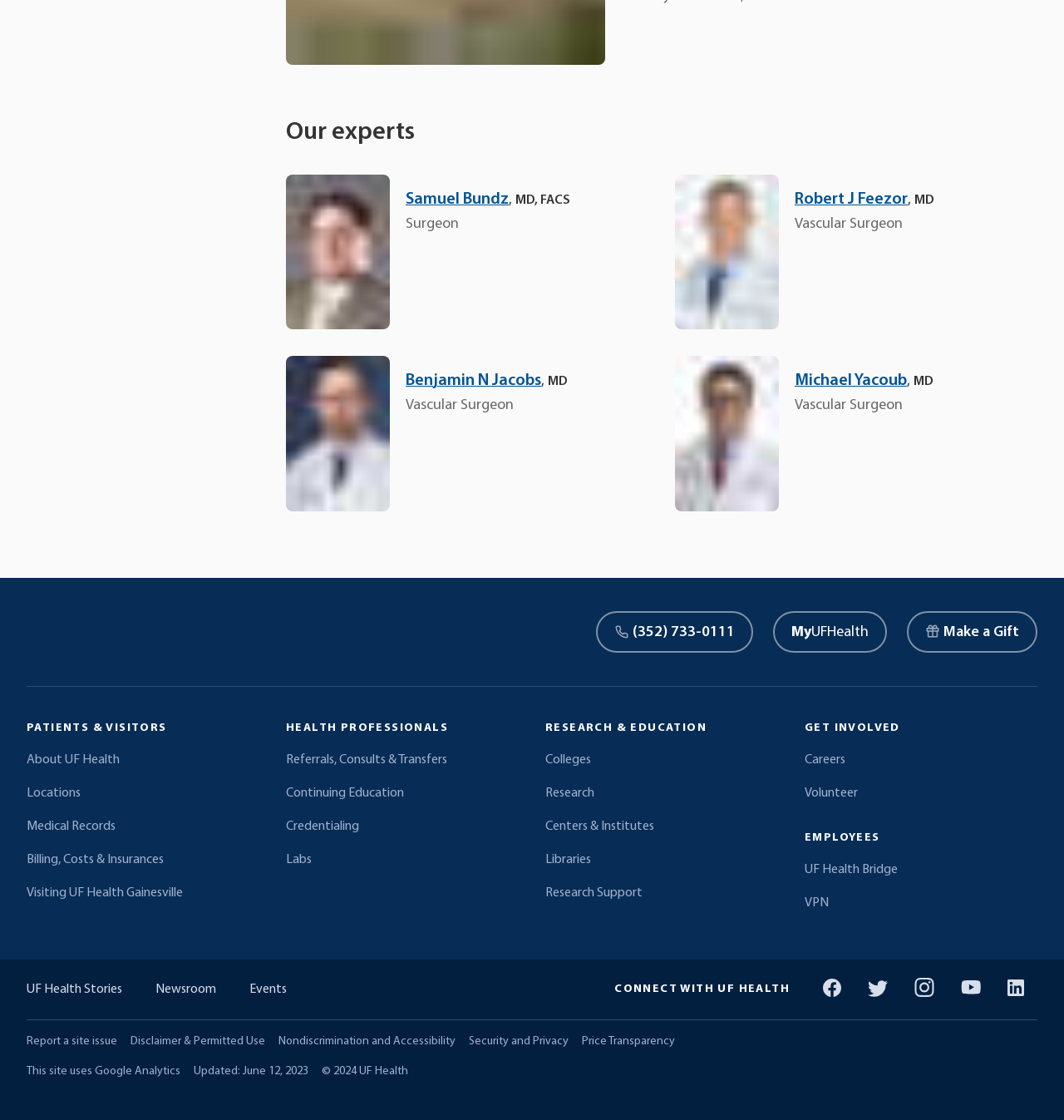Show me the bounding box coordinates of the clickable region to achieve the task as per the instruction: "View the image of Robert J Feezor".

[0.634, 0.156, 0.732, 0.294]